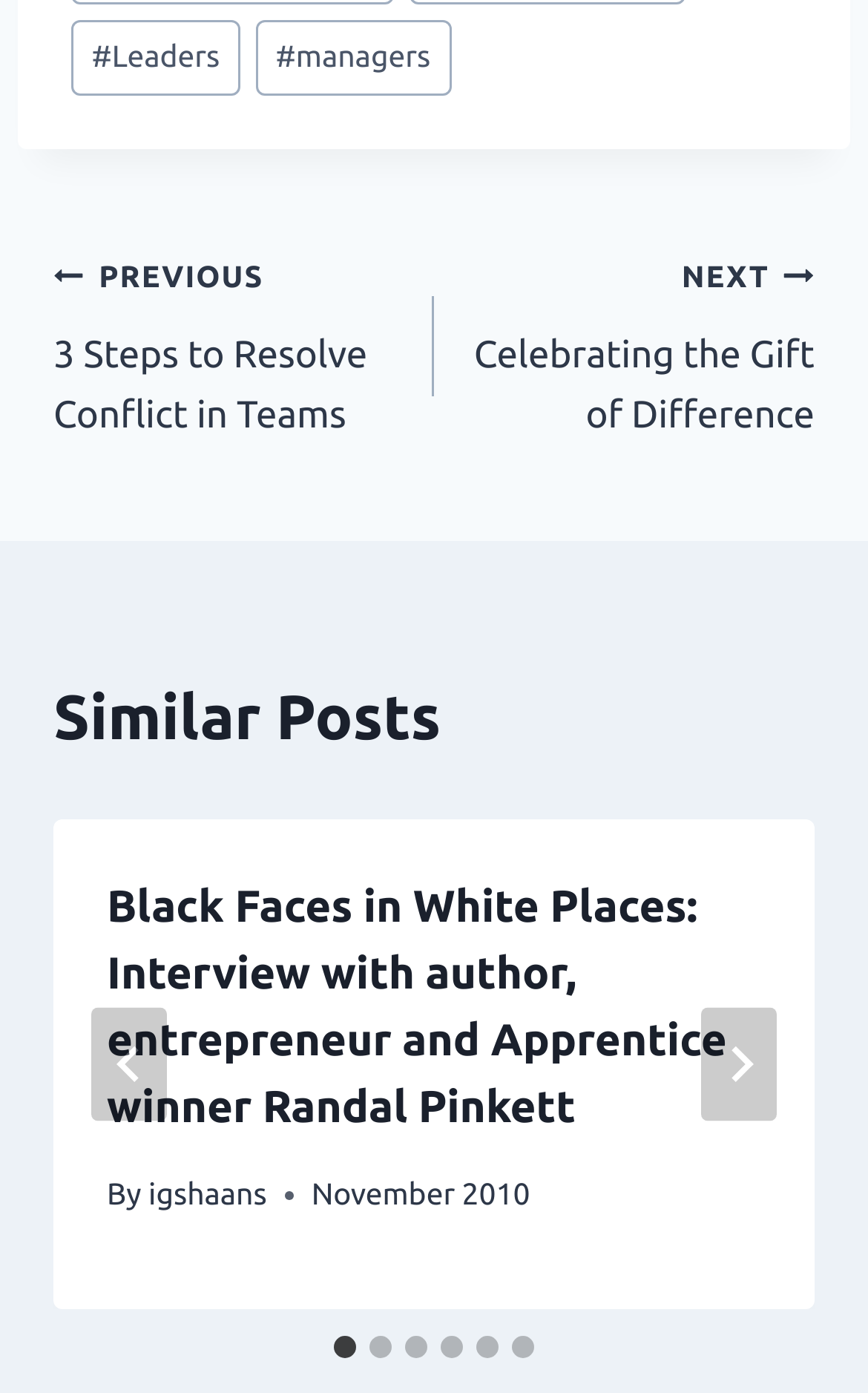What is the position of the 'NEXT' button?
Answer the question with a detailed and thorough explanation.

I looked at the bounding box coordinates of the 'NEXT' button and compared them with the coordinates of other elements. The 'NEXT' button has a higher x2 value than the 'Go to last slide' button, which means it is positioned to the right of it.